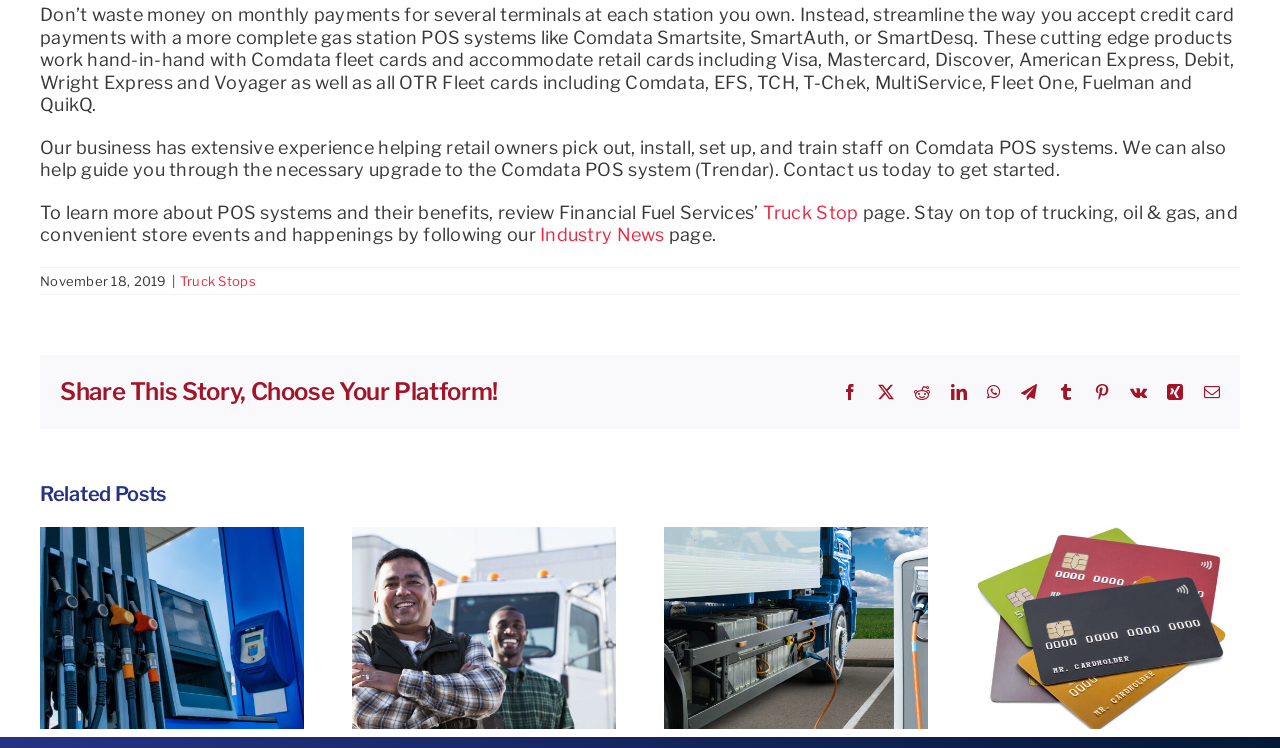What is the purpose of the 'Share This Story, Choose Your Platform!' section?
Answer the question with just one word or phrase using the image.

To share the story on social media